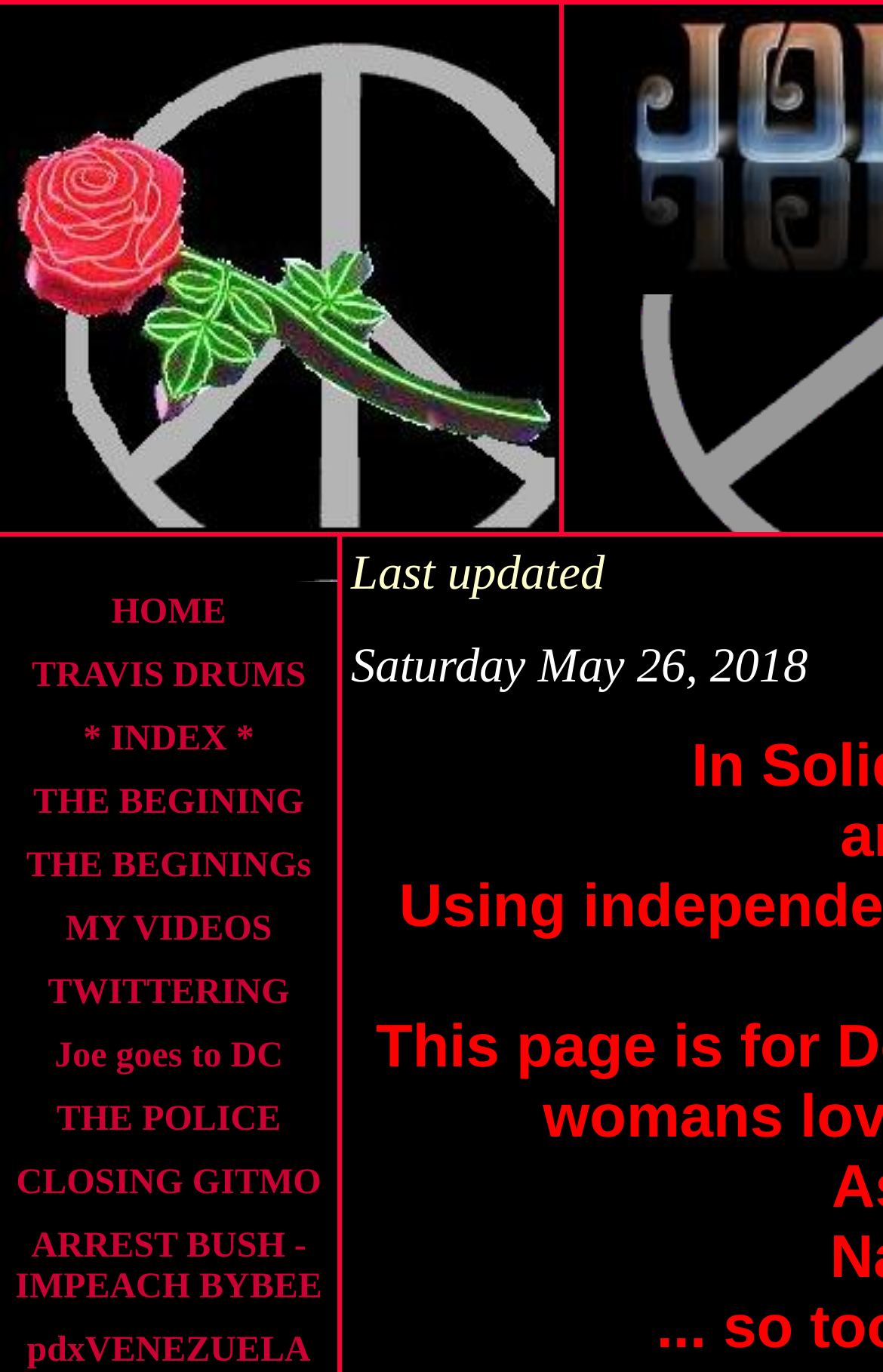Identify and provide the bounding box for the element described by: "Connecting additional services".

None